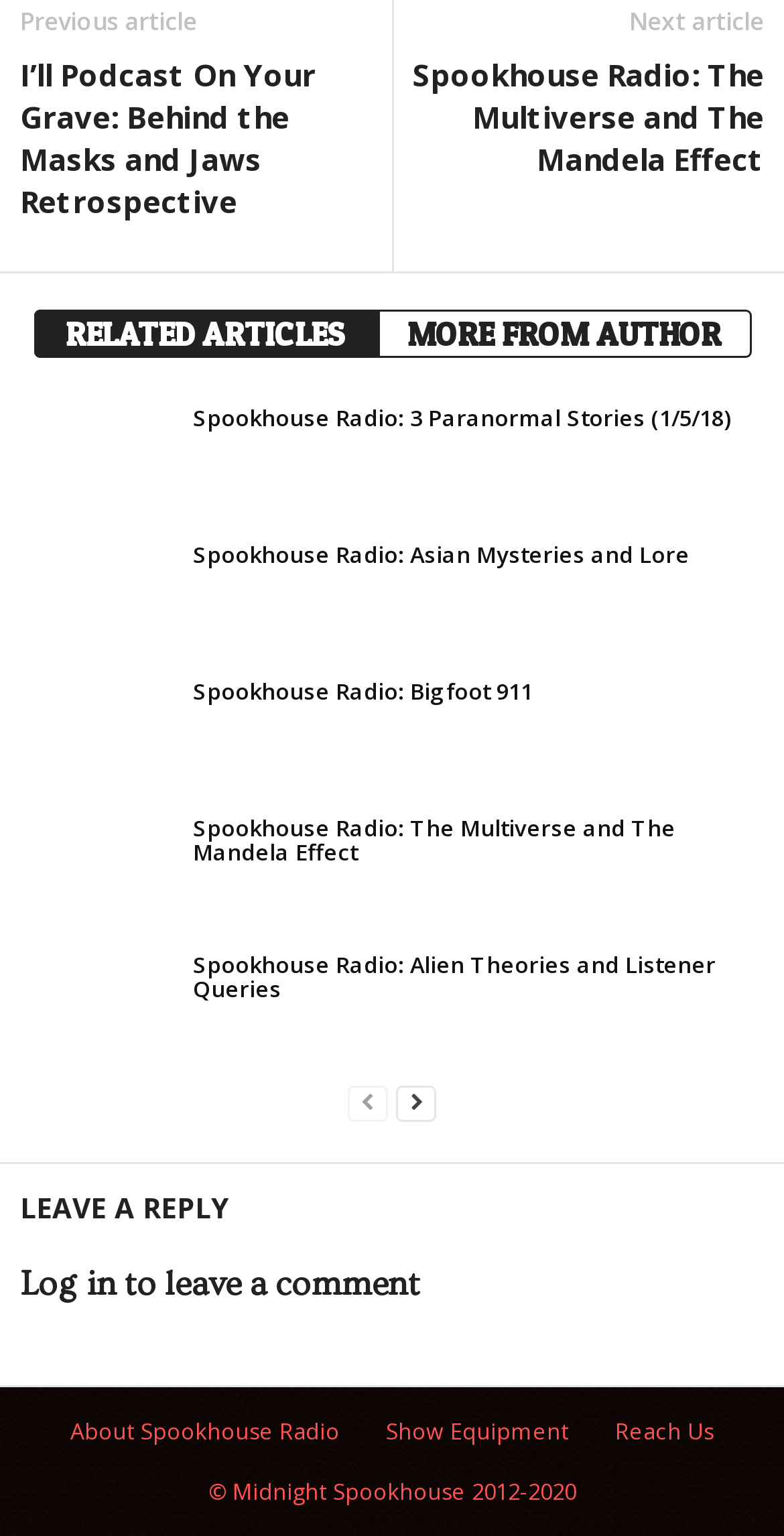Provide a one-word or short-phrase answer to the question:
What is the purpose of this webpage?

Podcast articles